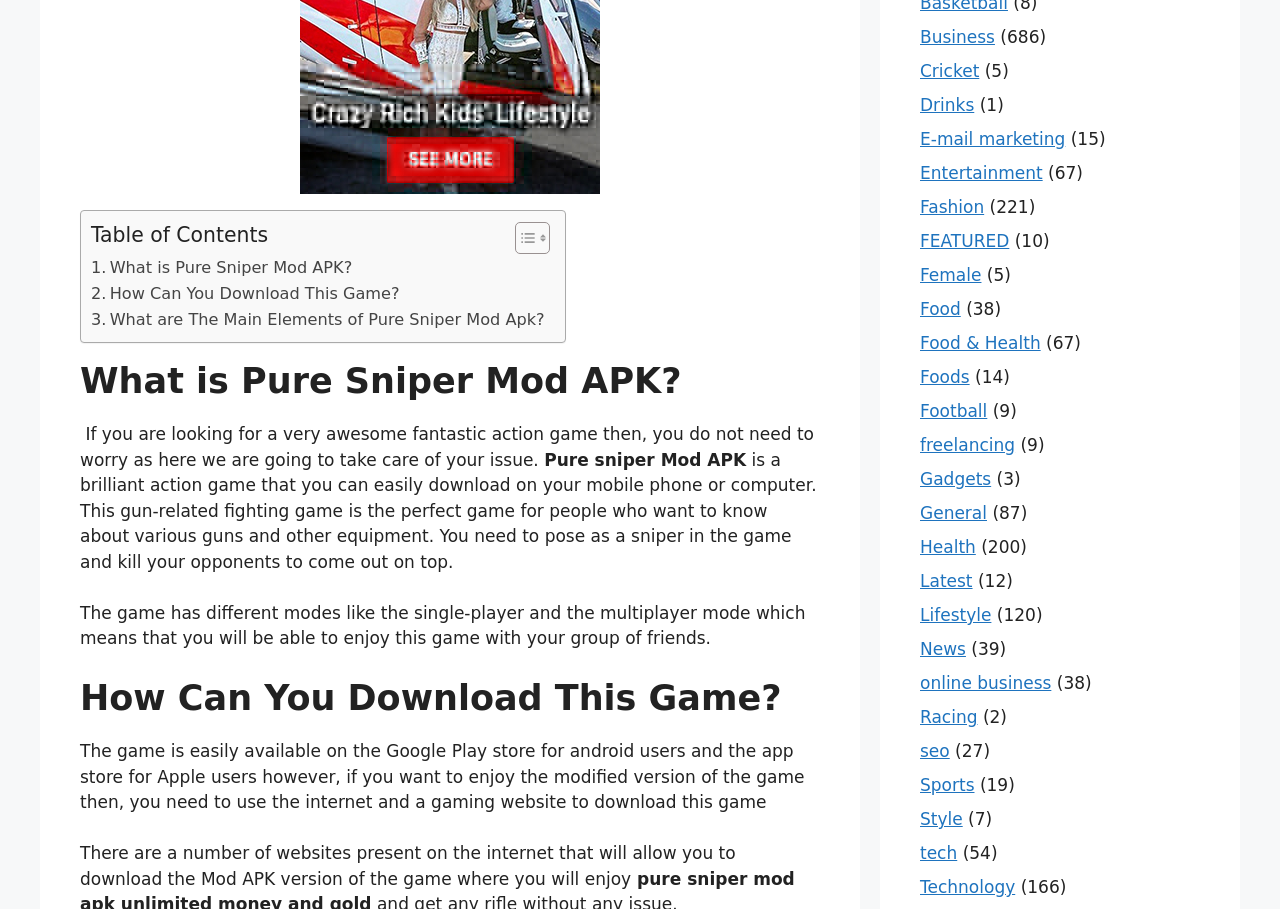Where can Android users download the game?
Answer the question with a single word or phrase, referring to the image.

Google Play store